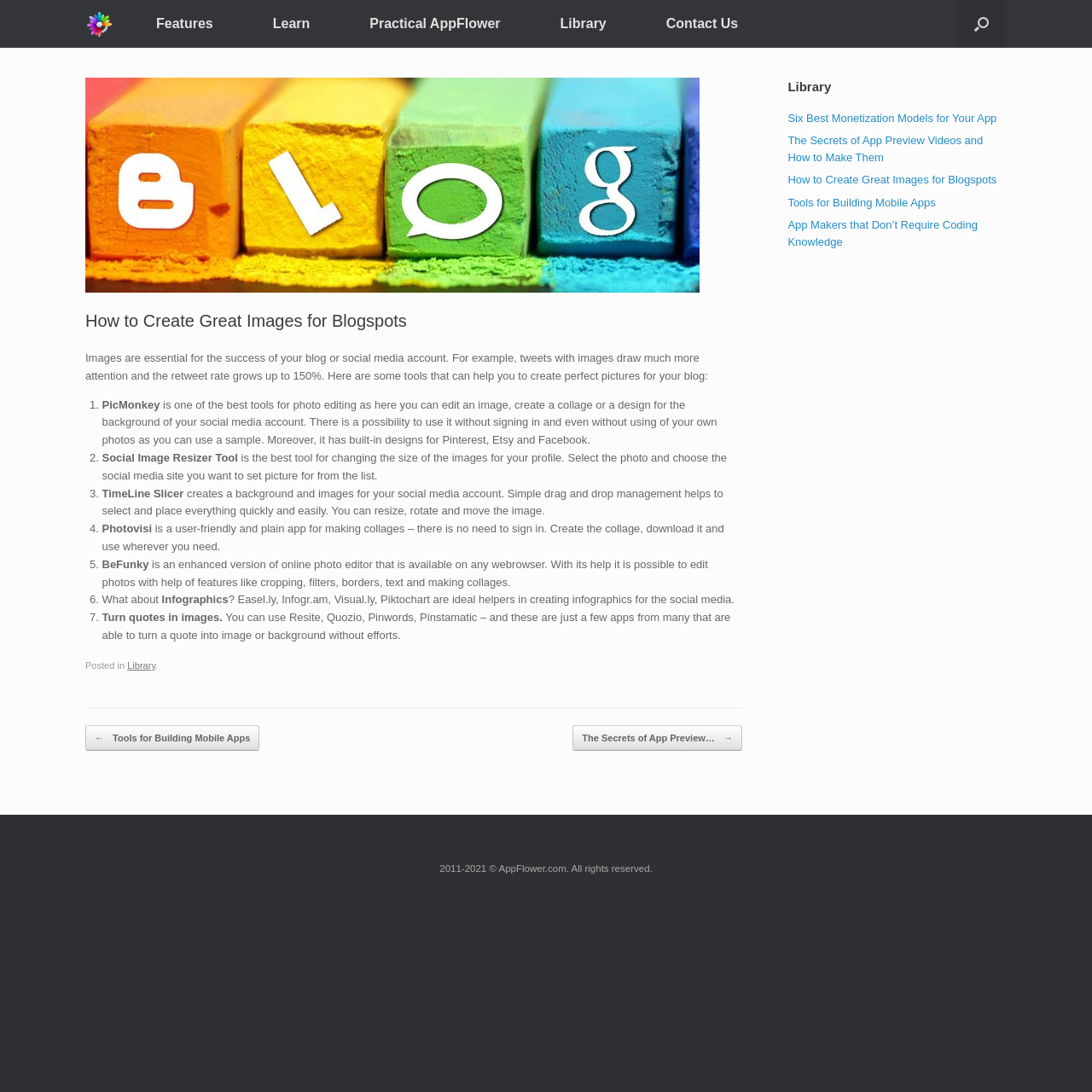What is the name of the website?
Please provide a single word or phrase in response based on the screenshot.

AppFlower